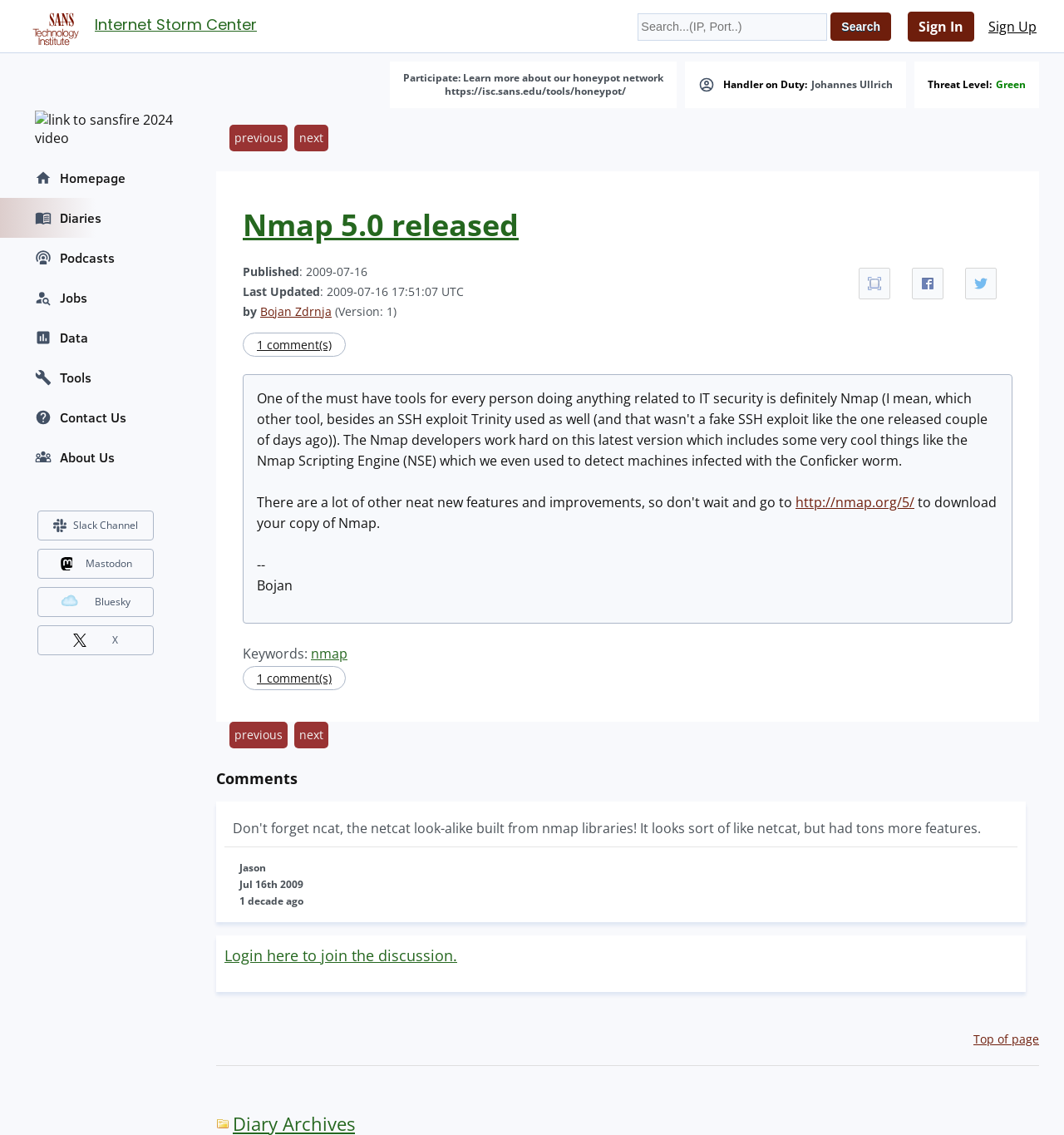Identify the bounding box for the UI element described as: "Sign In". The coordinates should be four float numbers between 0 and 1, i.e., [left, top, right, bottom].

[0.853, 0.01, 0.916, 0.037]